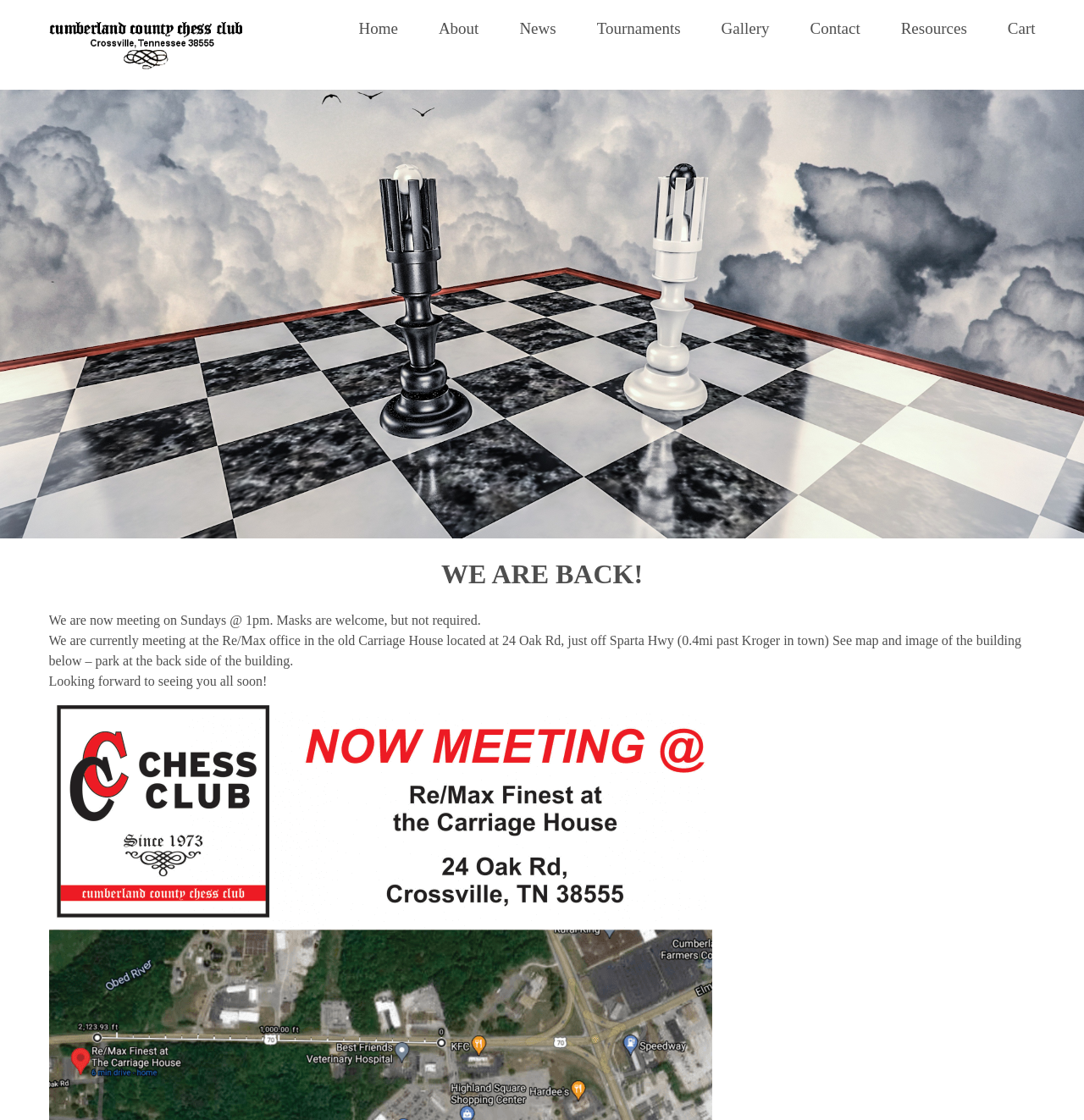Locate the bounding box coordinates of the clickable region necessary to complete the following instruction: "Click the Cumberland County Chess Club logo". Provide the coordinates in the format of four float numbers between 0 and 1, i.e., [left, top, right, bottom].

[0.045, 0.018, 0.225, 0.062]